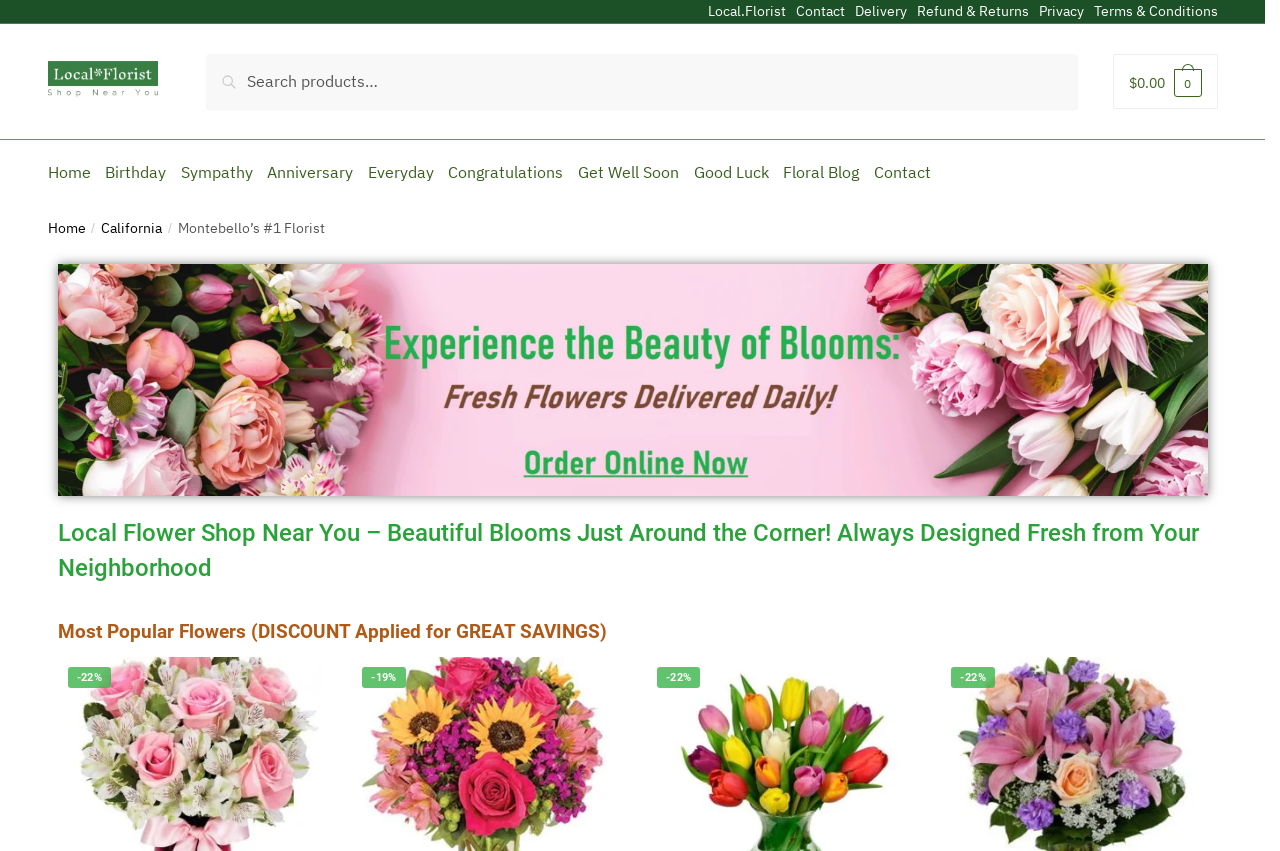Determine the bounding box coordinates of the region to click in order to accomplish the following instruction: "Contact Us". Provide the coordinates as four float numbers between 0 and 1, specifically [left, top, right, bottom].

None